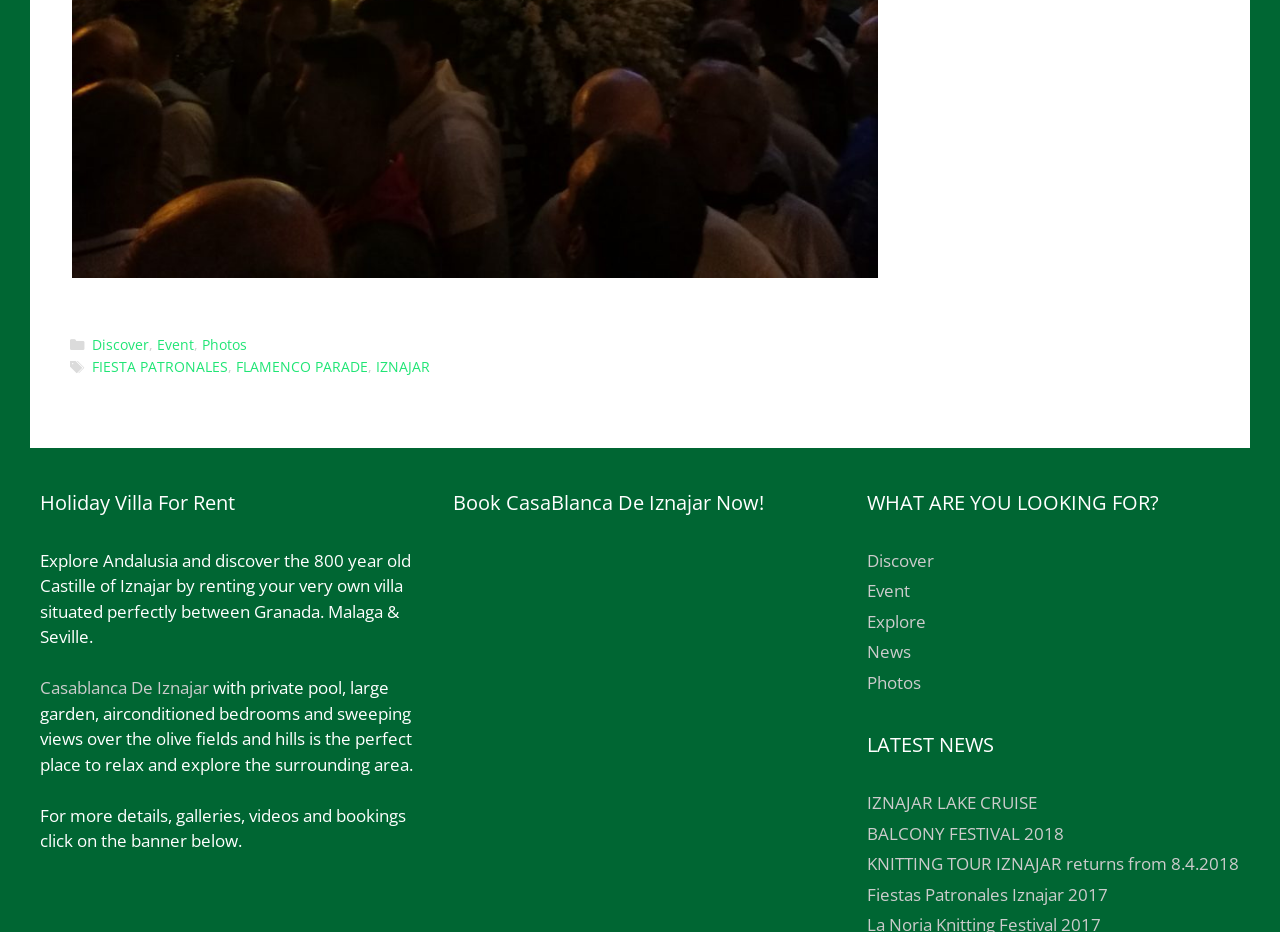Answer the question in a single word or phrase:
How many cities are mentioned as being near the villa?

Three